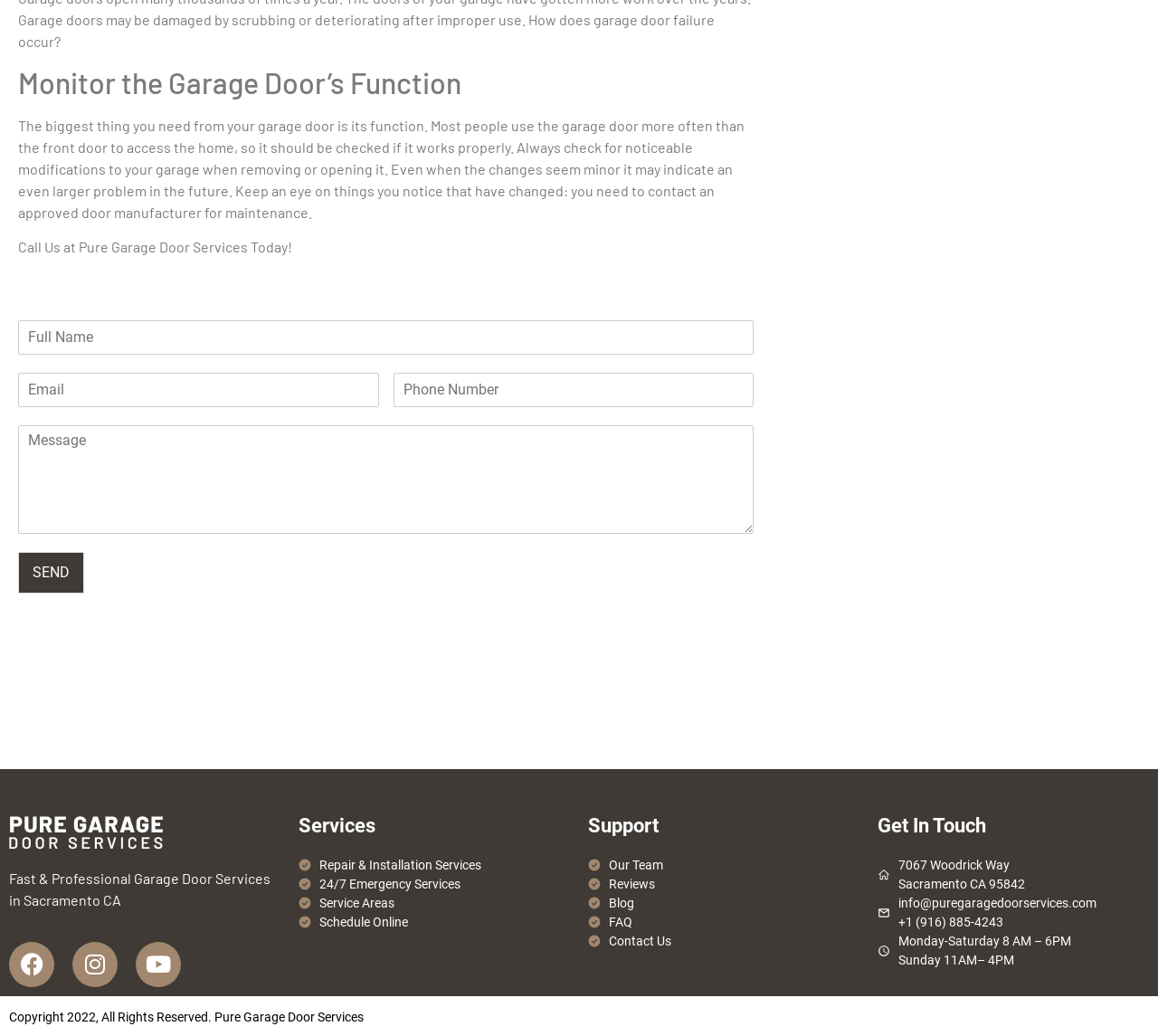What is the purpose of the garage door according to the webpage?
Using the image as a reference, answer the question with a short word or phrase.

its function